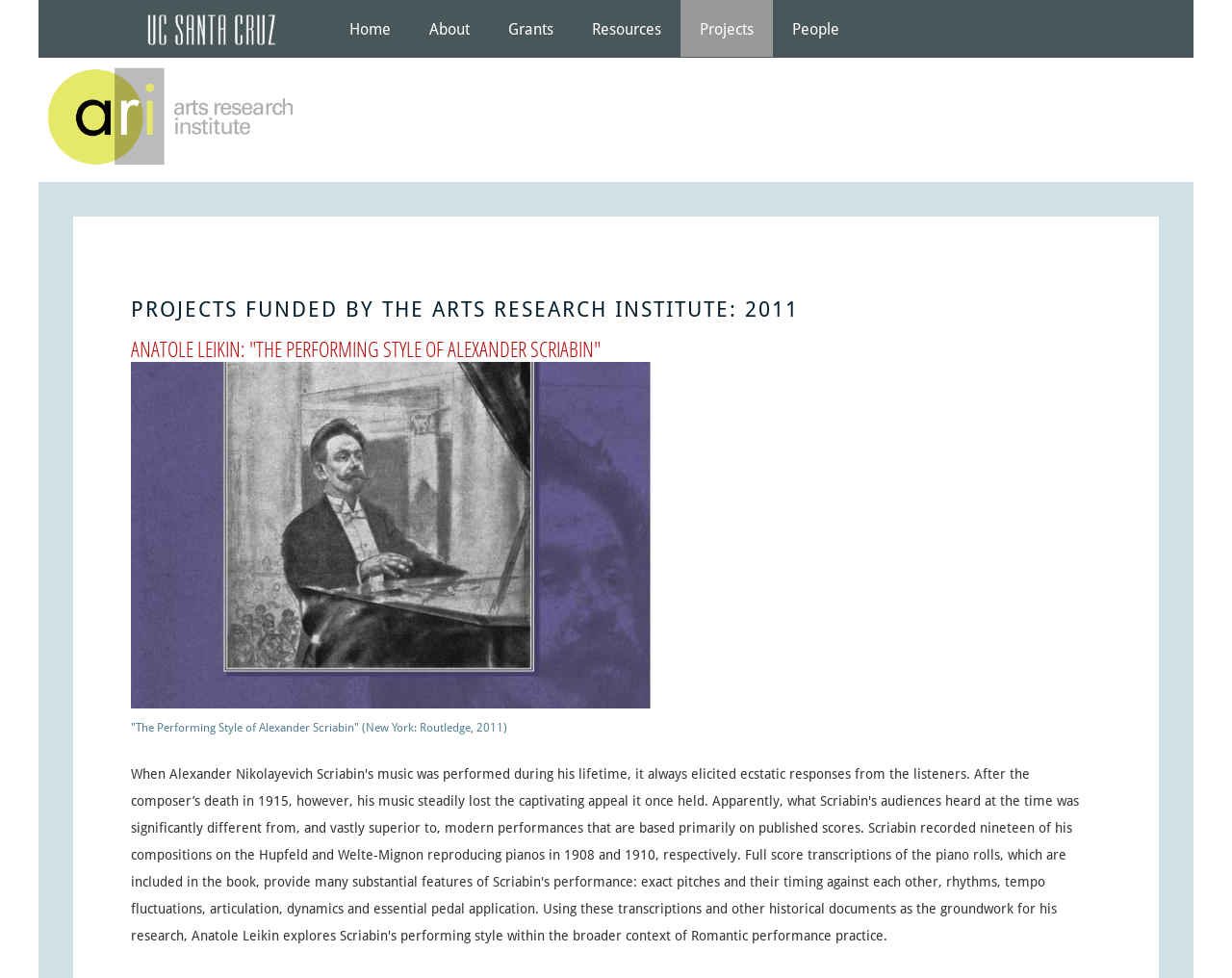Generate a thorough explanation of the webpage's elements.

The webpage is about projects funded by the Arts Research Institute in 2011. At the top left corner, there is a link to skip to the main content. Next to it, there is a link to the UC Santa Cruz website, followed by a series of links to different sections of the website, including Home, About, Grants, Resources, Projects, and People.

Below these links, there is a heading that says "YOU ARE HERE". Underneath this heading, there is a larger heading that displays the title of the webpage, "PROJECTS FUNDED BY THE ARTS RESEARCH INSTITUTE: 2011". 

The main content of the webpage is a list of projects, with the first project being "ANATOLE LEIKIN: 'THE PERFORMING STYLE OF ALEXANDER SCRIABIN'". This project has a link to its title, and below it, there is a link to a book titled "The Performing Style of Alexander Scriabin" (New York: Routledge, 2011). Next to this link, there is an image of the book cover.